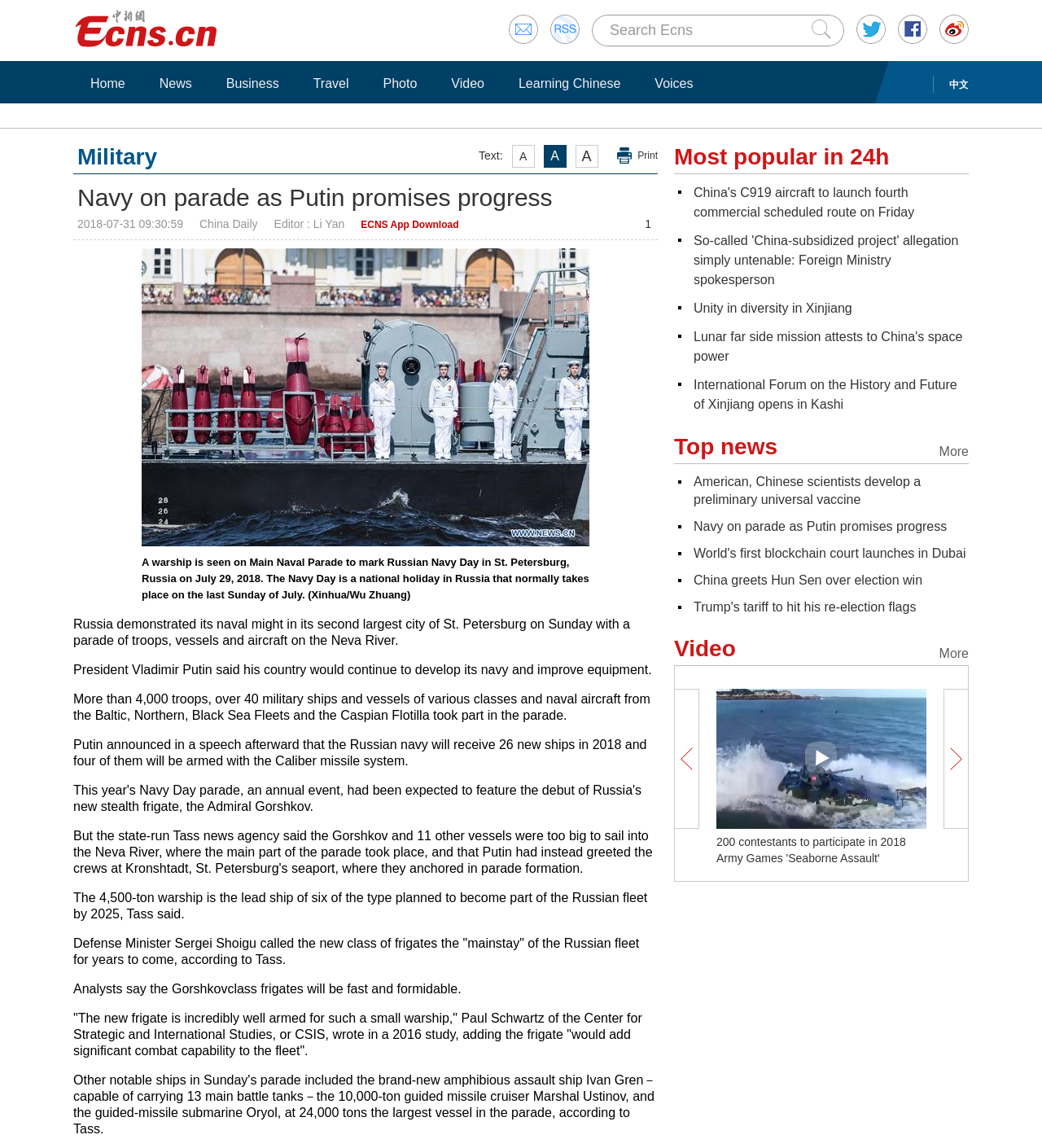Answer the question using only a single word or phrase: 
What is the name of the warship shown in the image?

A warship